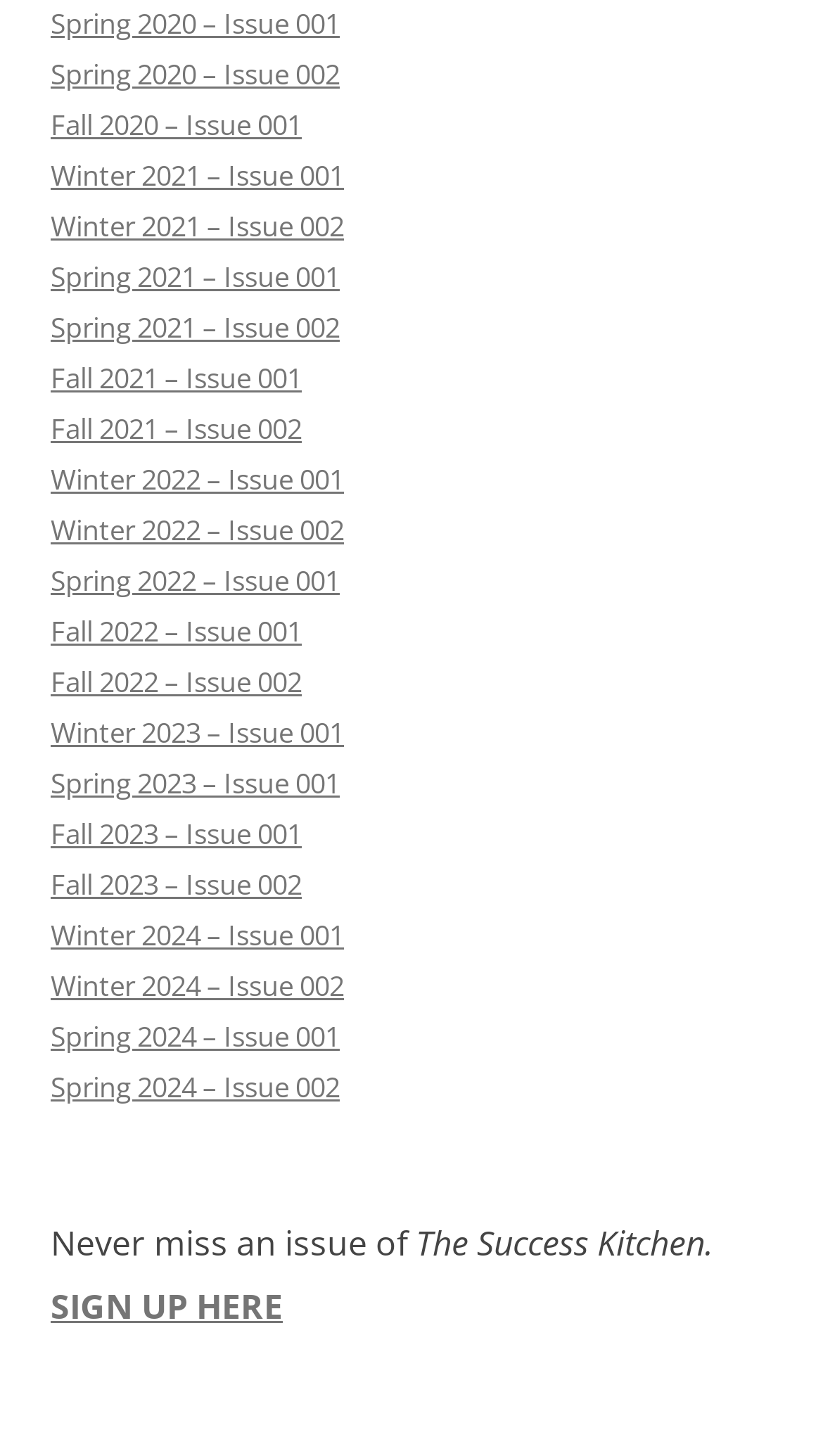Please identify the bounding box coordinates of the element's region that should be clicked to execute the following instruction: "read Winter 2022 – Issue 002". The bounding box coordinates must be four float numbers between 0 and 1, i.e., [left, top, right, bottom].

[0.062, 0.351, 0.418, 0.377]